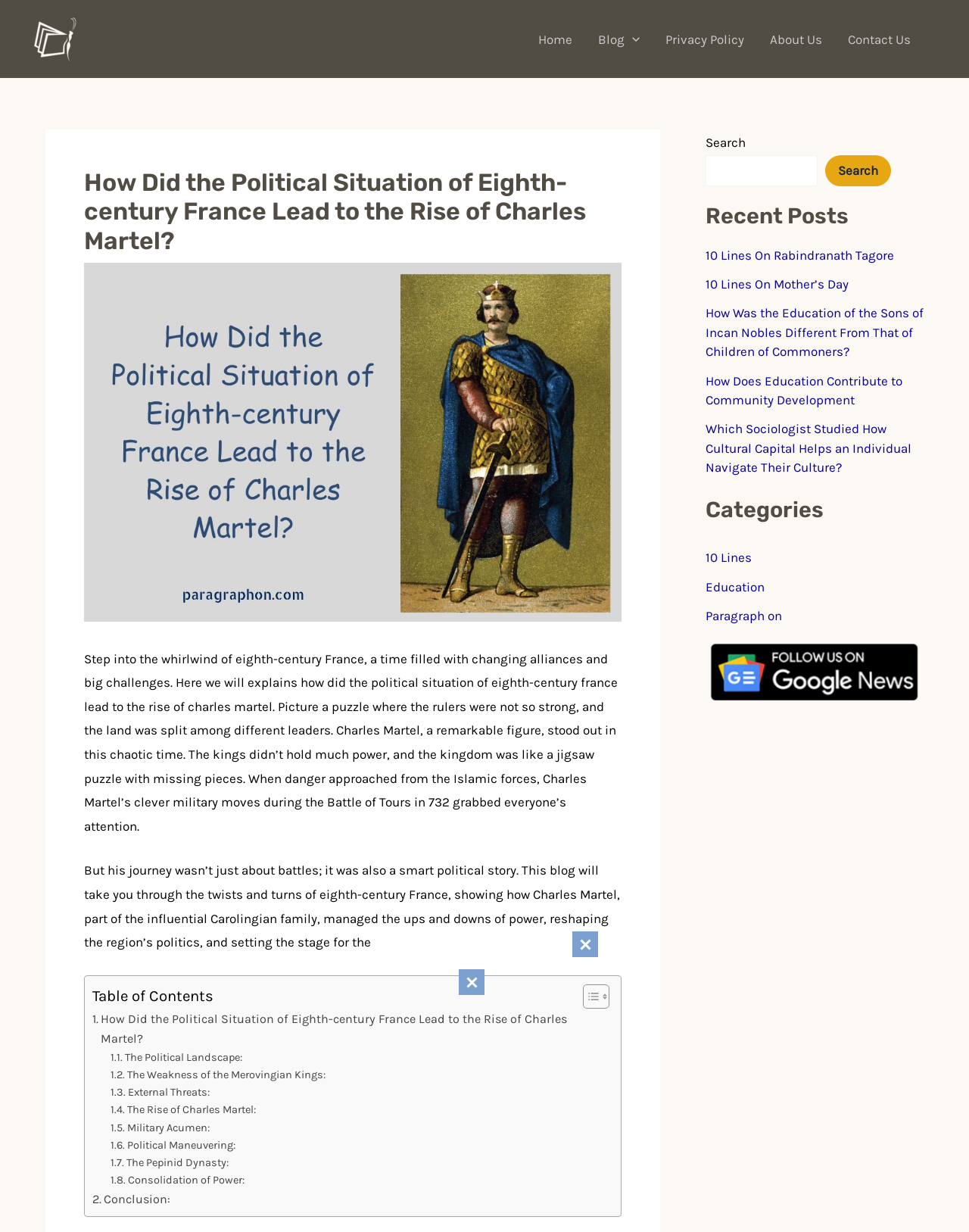What is the main topic of the blog post?
Using the information presented in the image, please offer a detailed response to the question.

I determined the main topic by reading the heading and the introductory paragraph of the blog post. The heading 'How Did the Political Situation of Eighth-century France Lead to the Rise of Charles Martel?' and the text 'Here we will explains how did the political situation of eighth-century france lead to the rise of charles martel' suggest that the main topic is Charles Martel and his rise to power in eighth-century France.